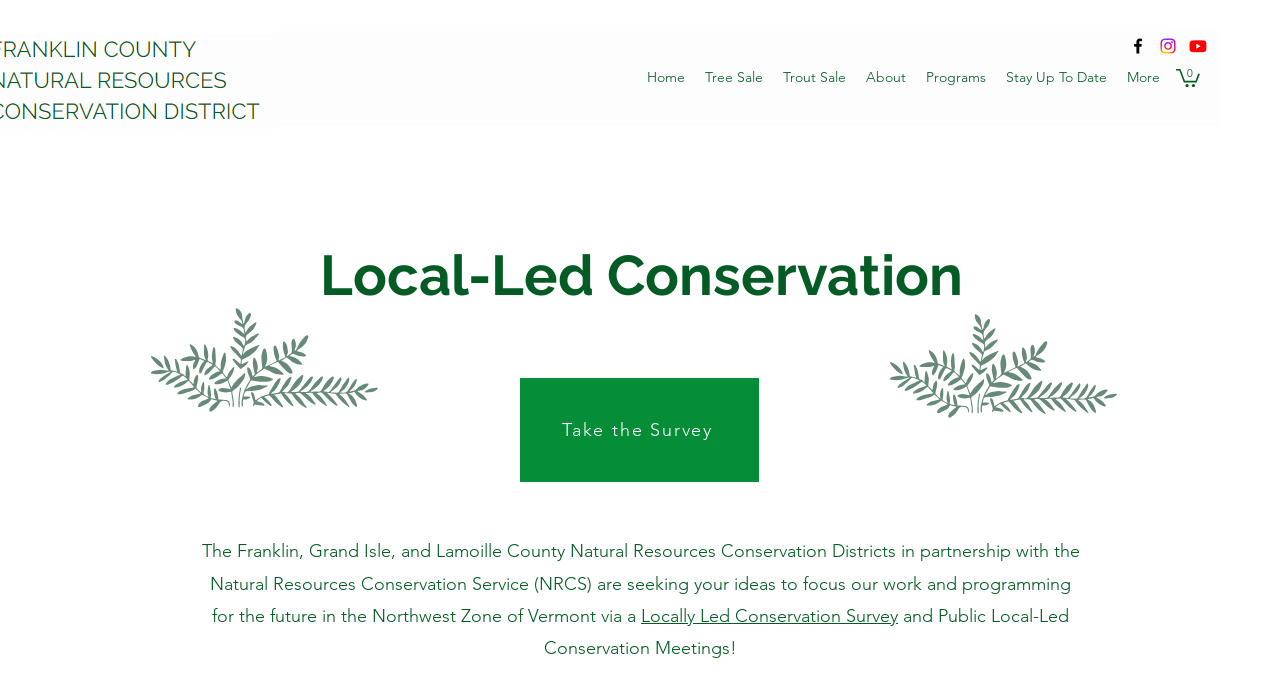Locate the bounding box coordinates of the item that should be clicked to fulfill the instruction: "Go to Home page".

[0.498, 0.089, 0.543, 0.132]